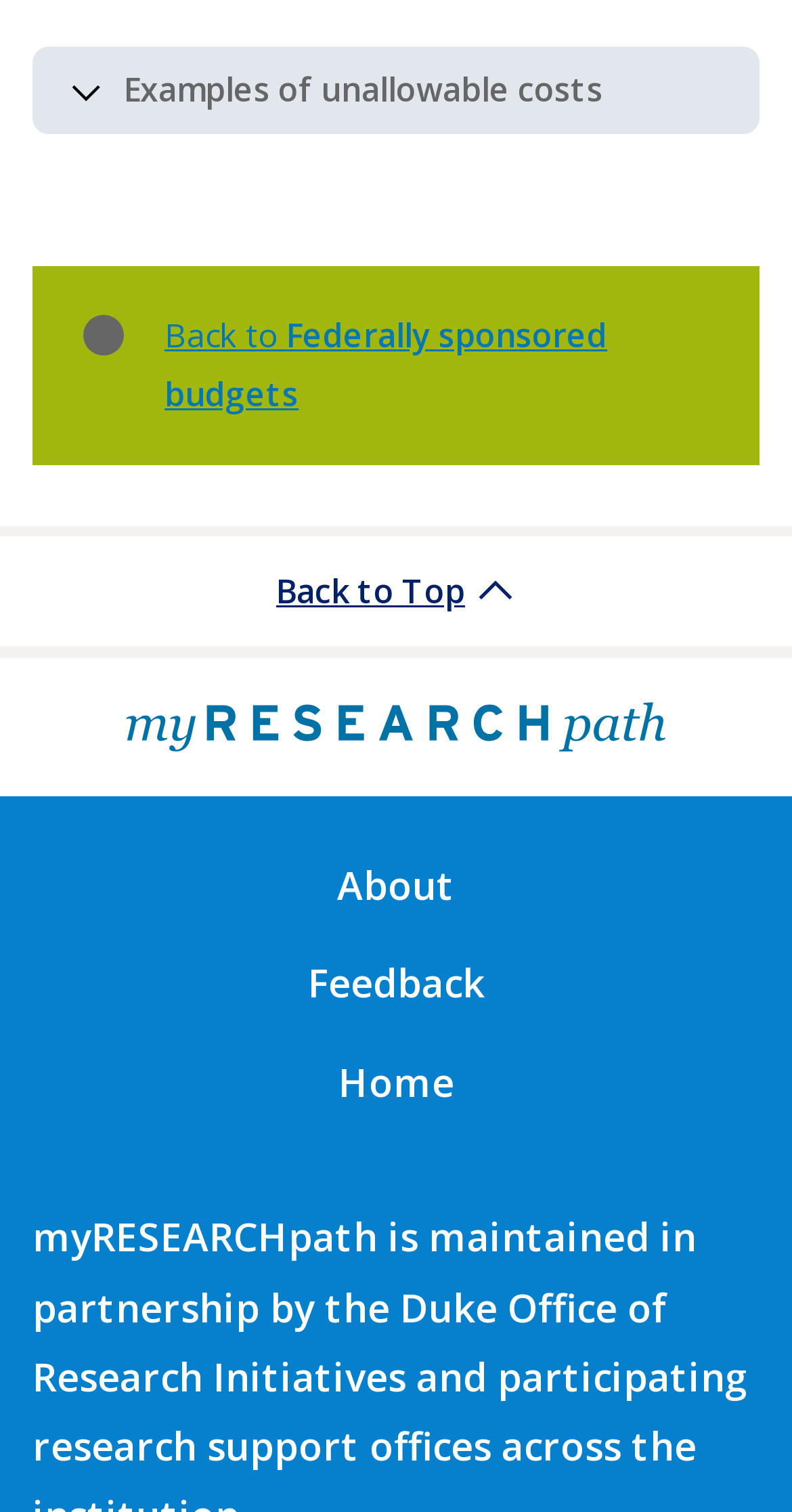Respond to the question below with a single word or phrase: How many elements are in the top navigation bar?

2